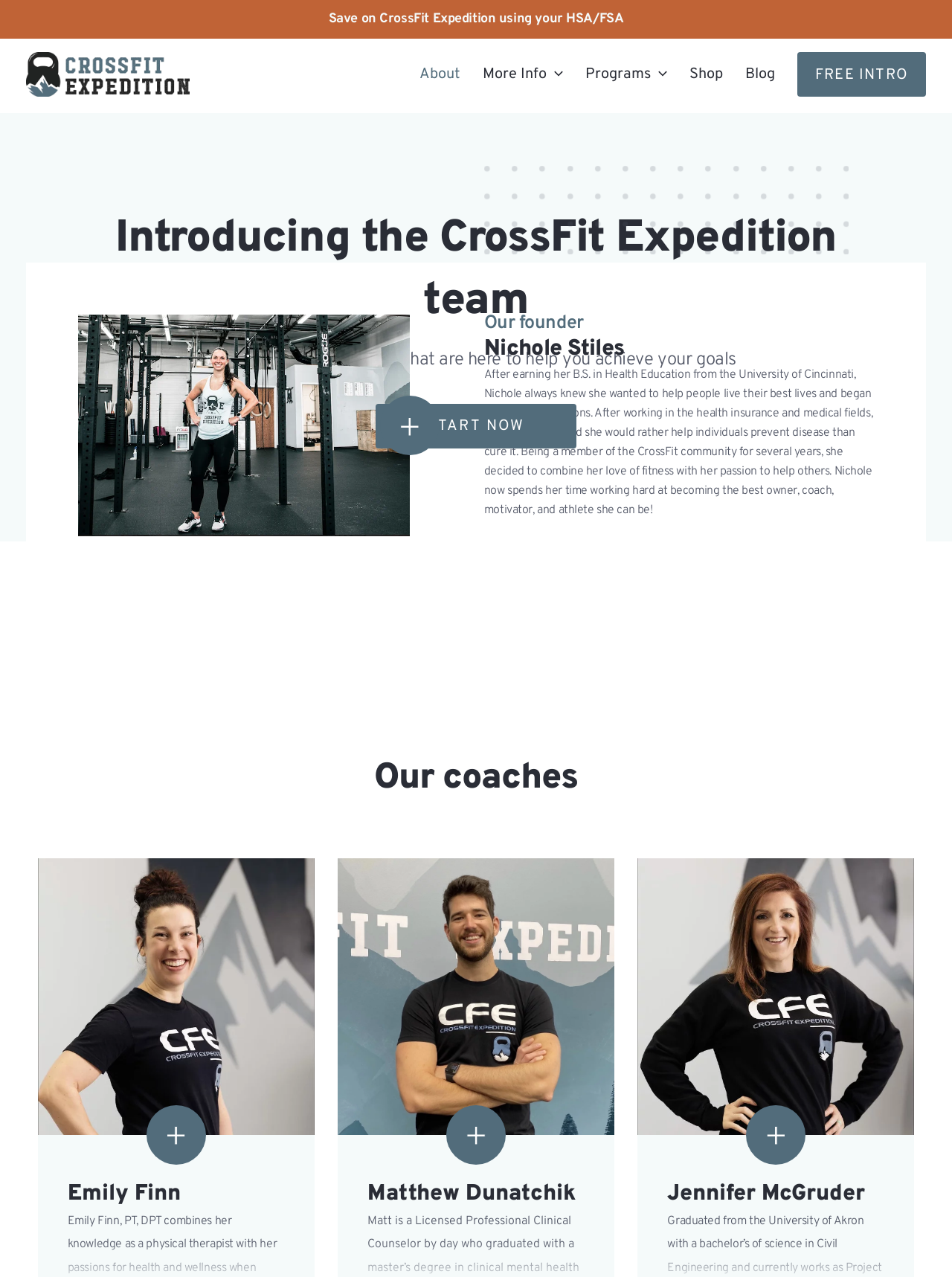Identify and extract the main heading of the webpage.

Introducing the CrossFit Expedition team